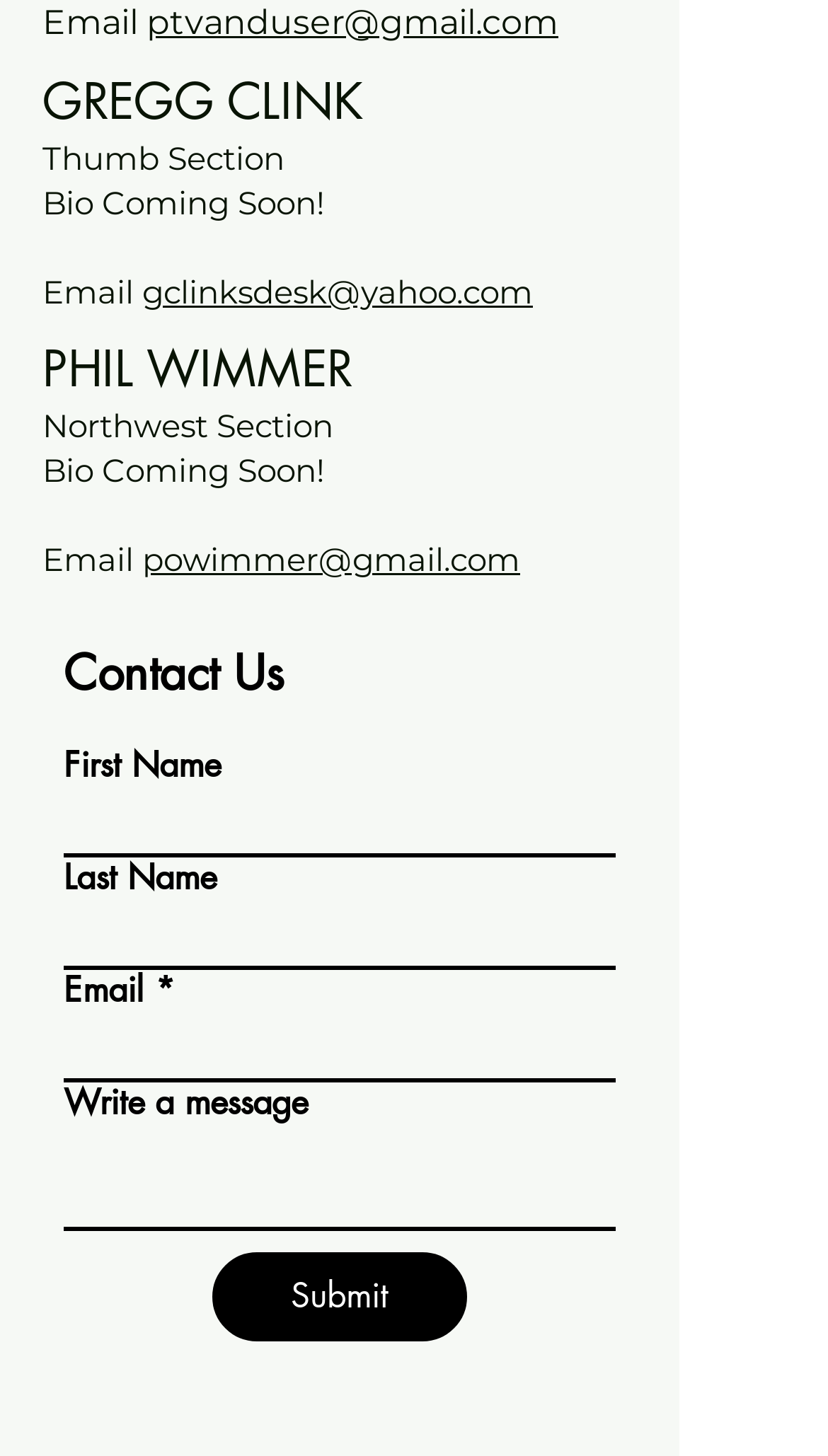Determine the bounding box coordinates in the format (top-left x, top-left y, bottom-right x, bottom-right y). Ensure all values are floating point numbers between 0 and 1. Identify the bounding box of the UI element described by: parent_node: Write a message placeholder=""

[0.077, 0.773, 0.744, 0.846]